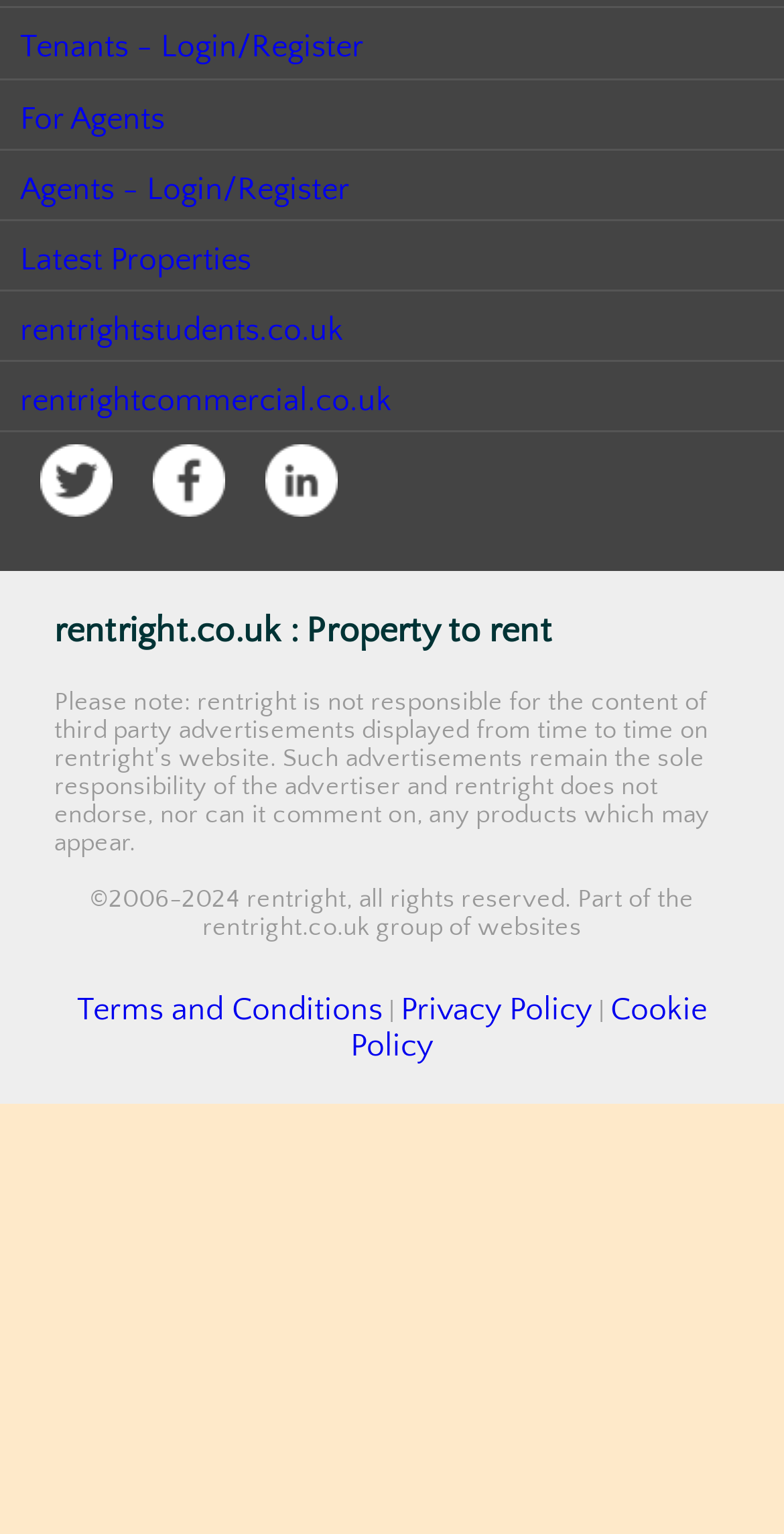Identify the bounding box coordinates of the clickable region required to complete the instruction: "View the Latest Properties". The coordinates should be given as four float numbers within the range of 0 and 1, i.e., [left, top, right, bottom].

[0.026, 0.58, 0.324, 0.604]